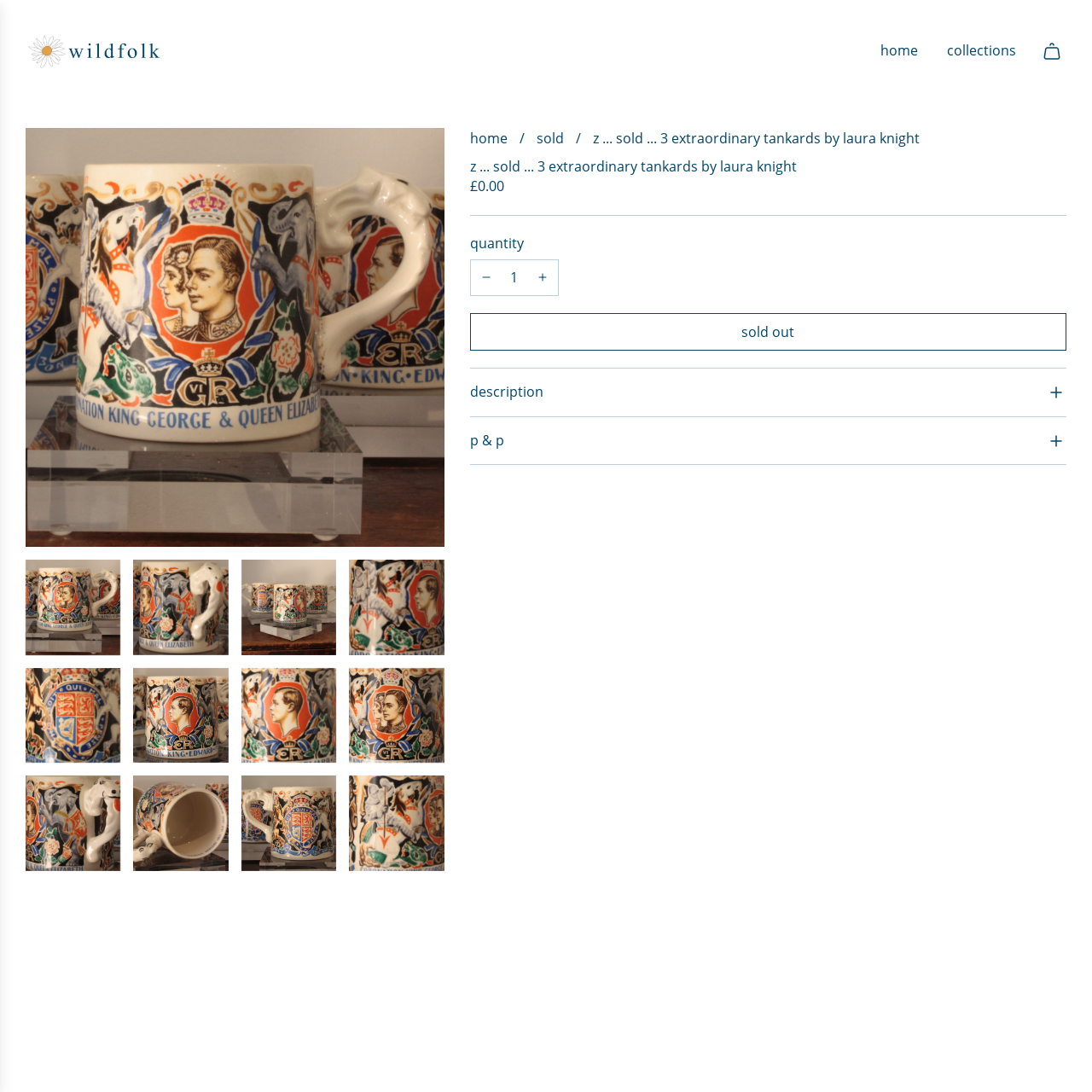Look at the image enclosed within the red outline and answer the question with a single word or phrase:
Why are these tankards likely sought after by collectors?

historical and artistic significance